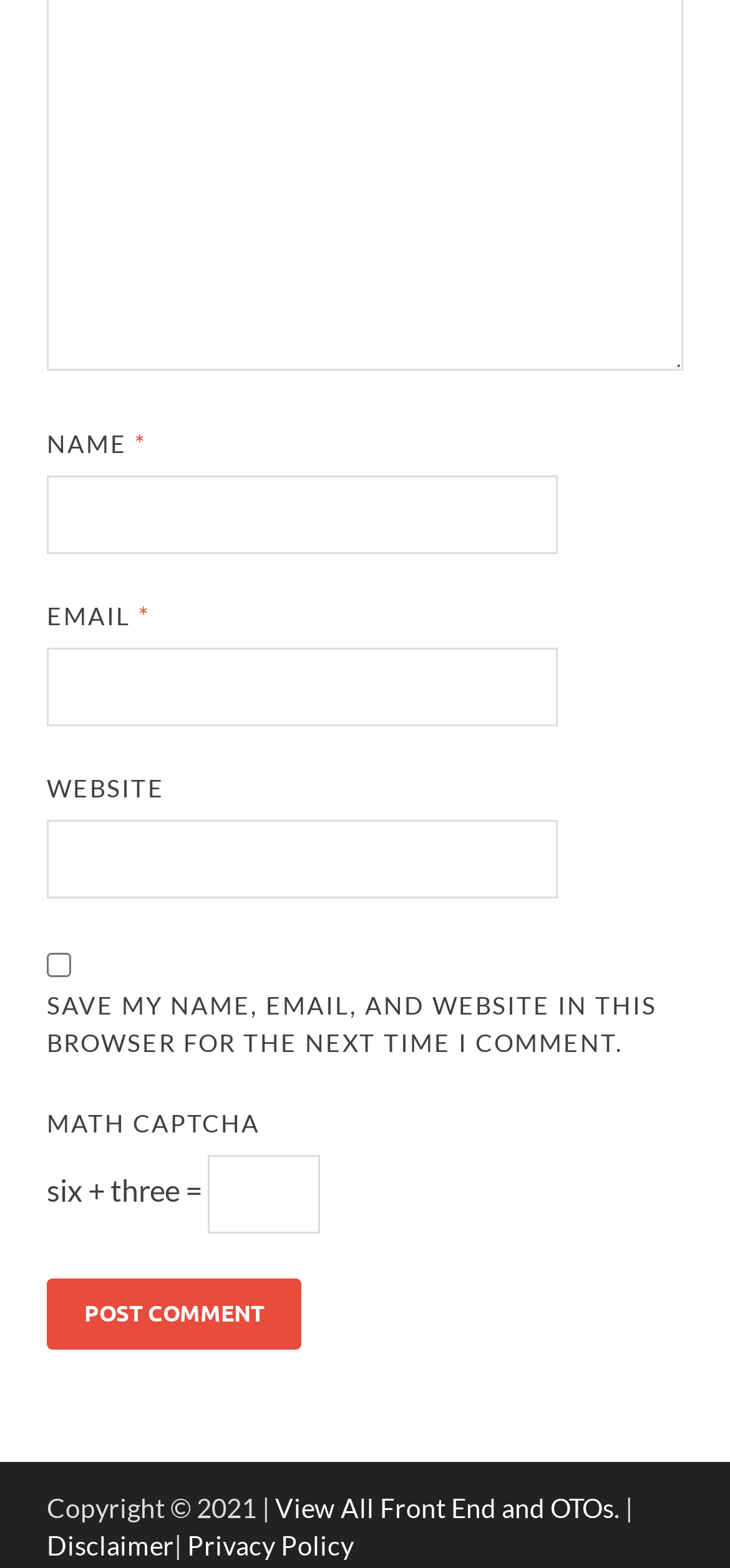Determine the bounding box coordinates for the element that should be clicked to follow this instruction: "Type your website". The coordinates should be given as four float numbers between 0 and 1, in the format [left, top, right, bottom].

[0.064, 0.523, 0.764, 0.573]